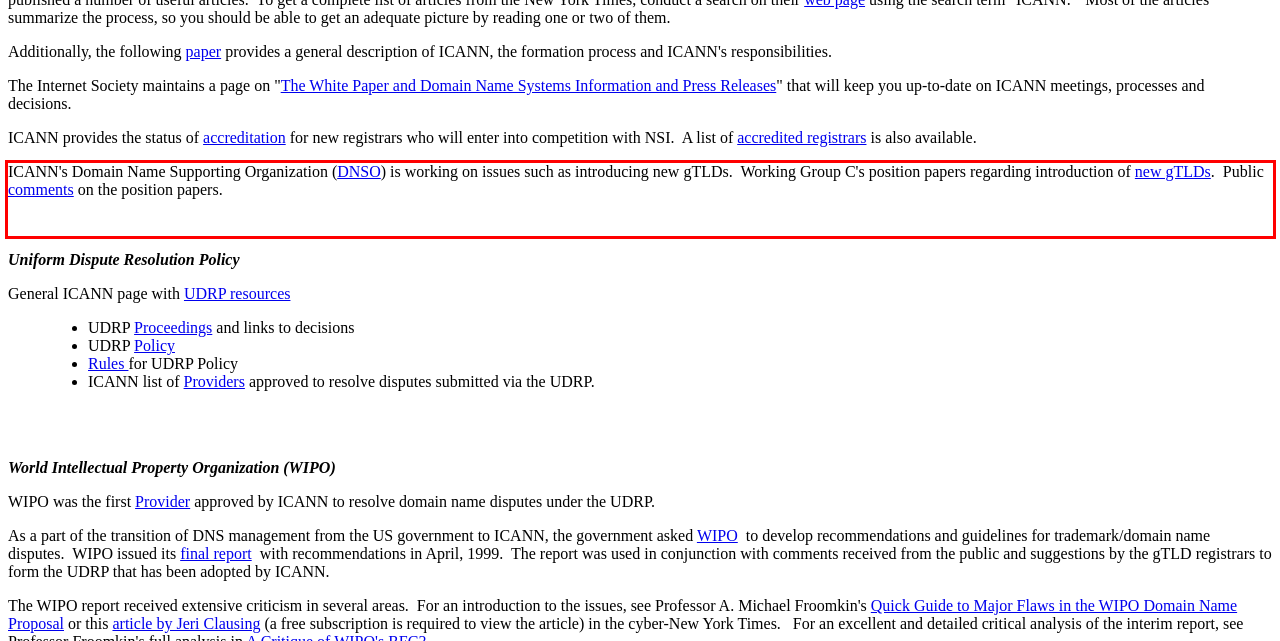You are given a screenshot of a webpage with a UI element highlighted by a red bounding box. Please perform OCR on the text content within this red bounding box.

ICANN's Domain Name Supporting Organization (DNSO) is working on issues such as introducing new gTLDs. Working Group C's position papers regarding introduction of new gTLDs. Public comments on the position papers.